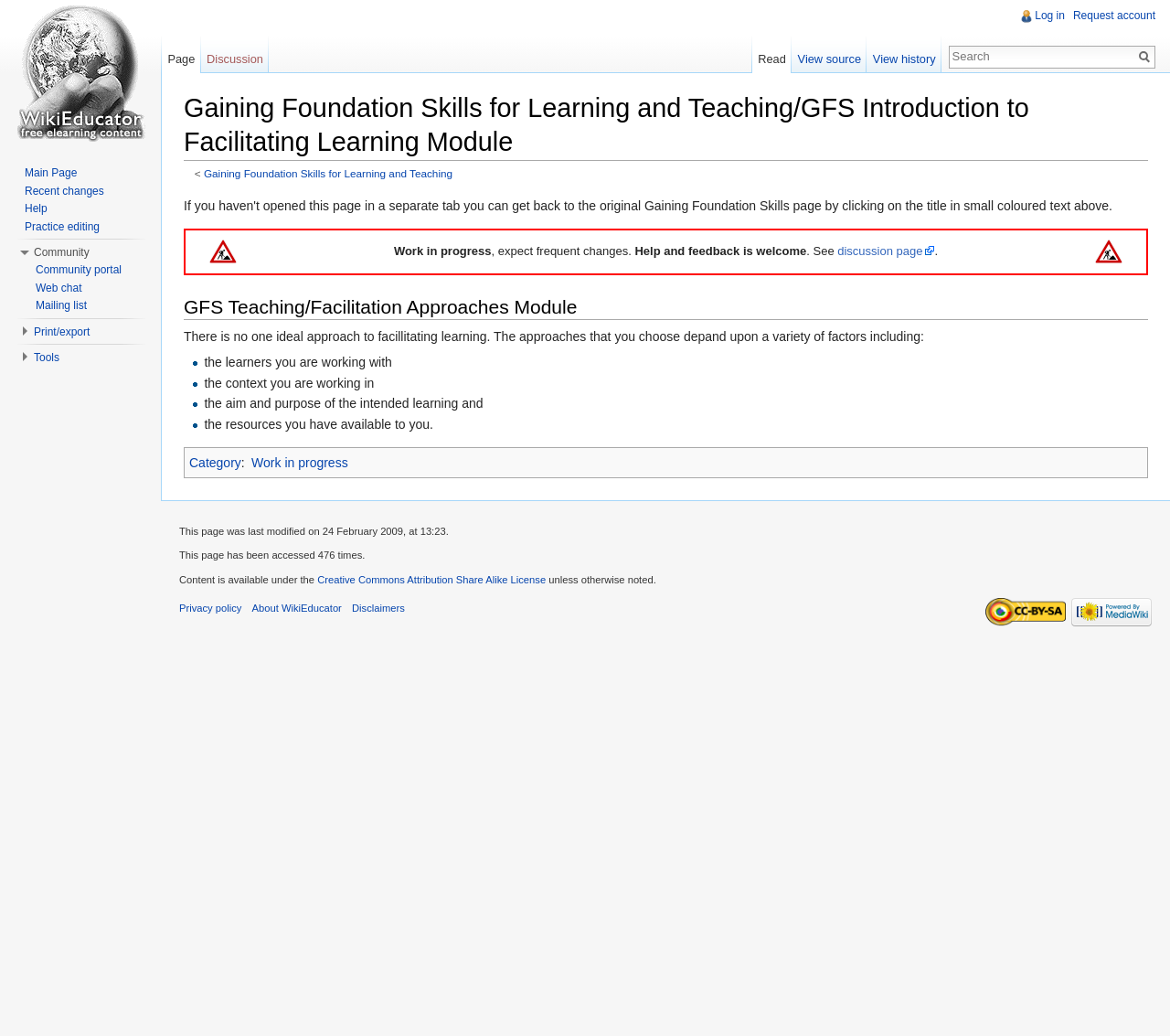What is the purpose of the GFS Teaching/Facilitation Approaches Module?
Refer to the image and offer an in-depth and detailed answer to the question.

Based on the webpage content, the GFS Teaching/Facilitation Approaches Module is intended to facilitate learning, and the approaches chosen depend on various factors, including the learners, context, aim, and resources.